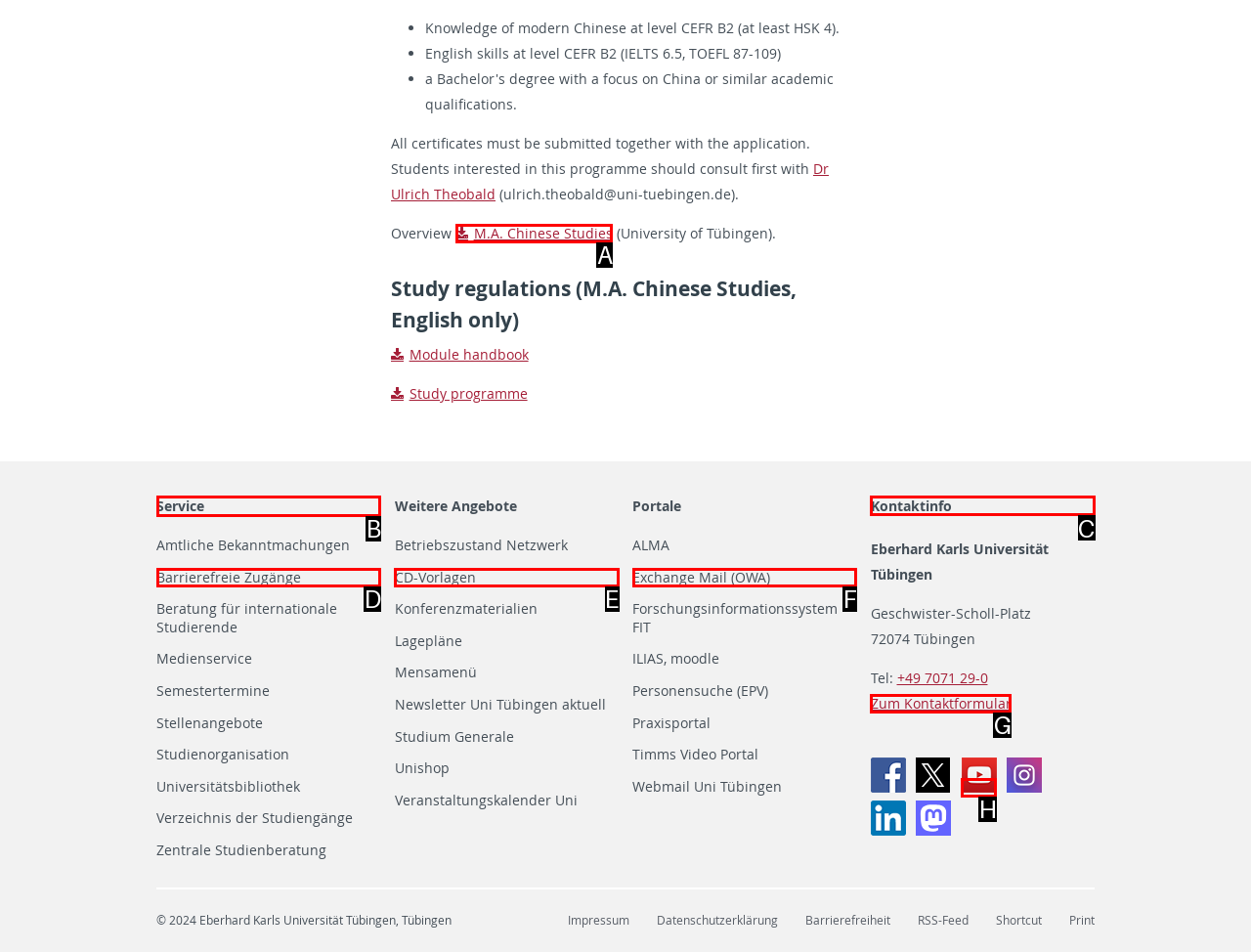Identify which HTML element should be clicked to fulfill this instruction: Check the contact information Reply with the correct option's letter.

C